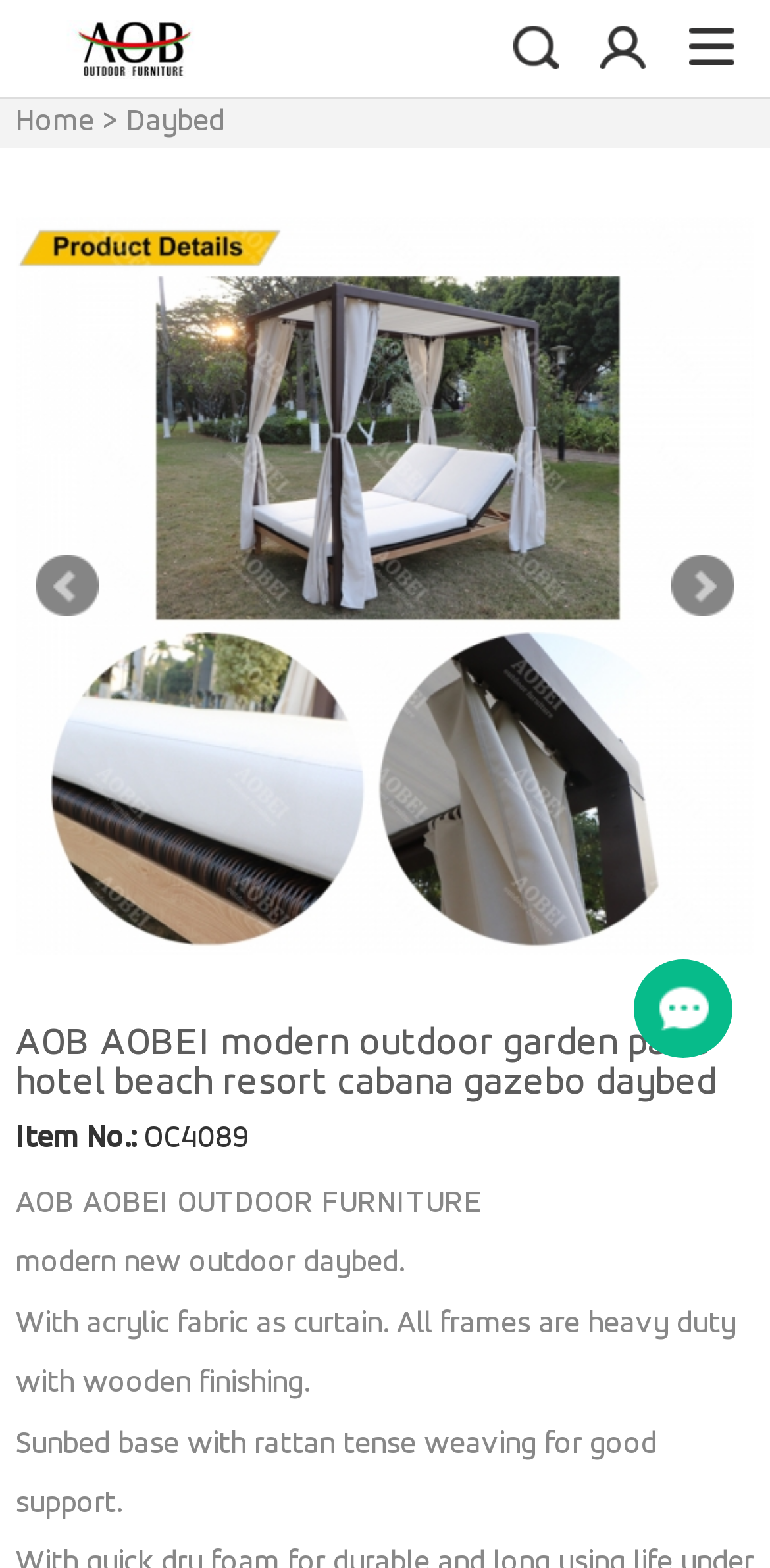What type of furniture is shown on this page?
Provide an in-depth and detailed answer to the question.

Based on the image and text on the page, it appears that the type of furniture being showcased is a daybed. The image has a caption 'AOB AOBEI modern outdoor garden patio hotel beach resort cabana gazebo daybed' and the text describes the features of the daybed.